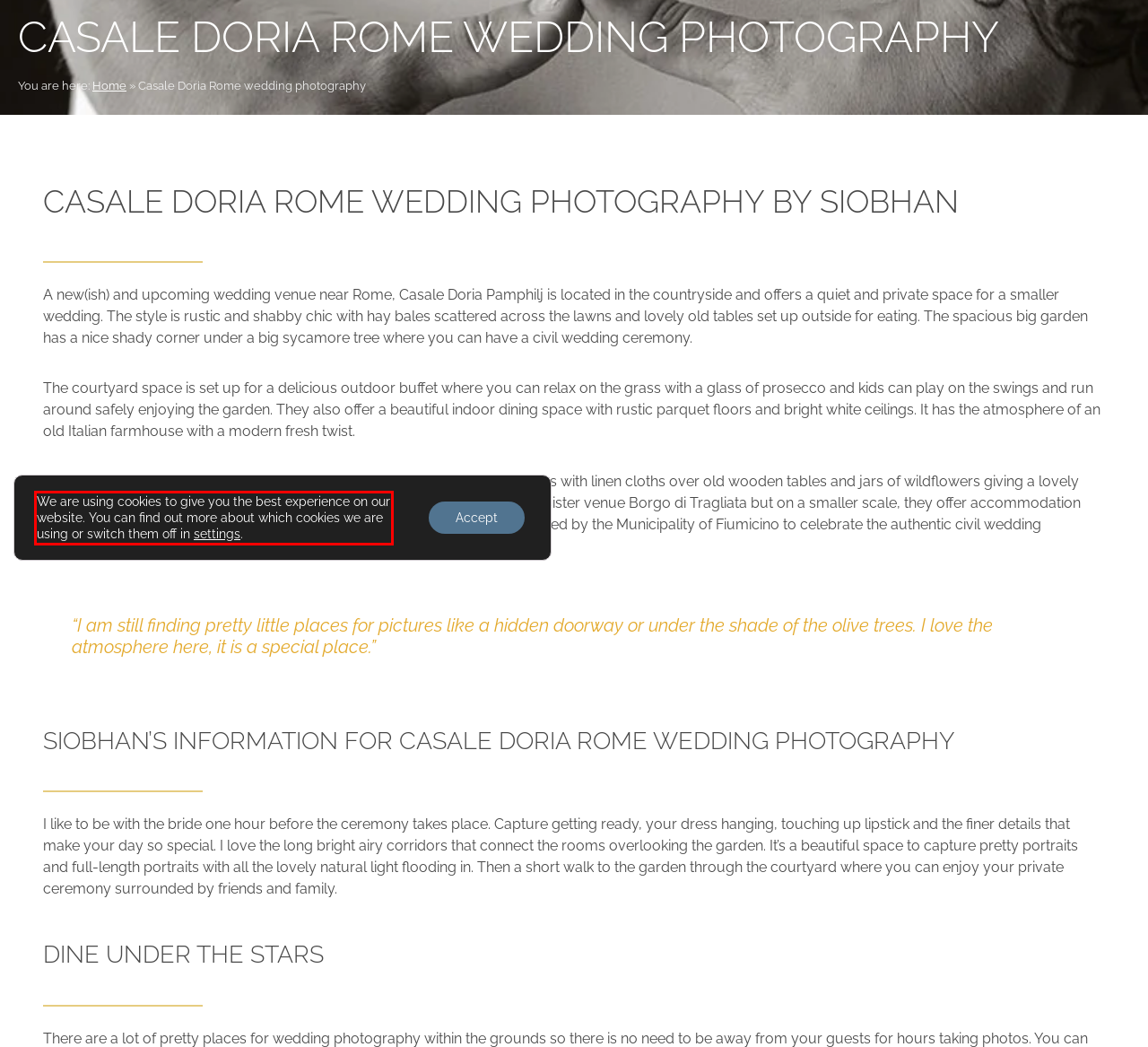Inspect the webpage screenshot that has a red bounding box and use OCR technology to read and display the text inside the red bounding box.

We are using cookies to give you the best experience on our website. You can find out more about which cookies we are using or switch them off in settings.